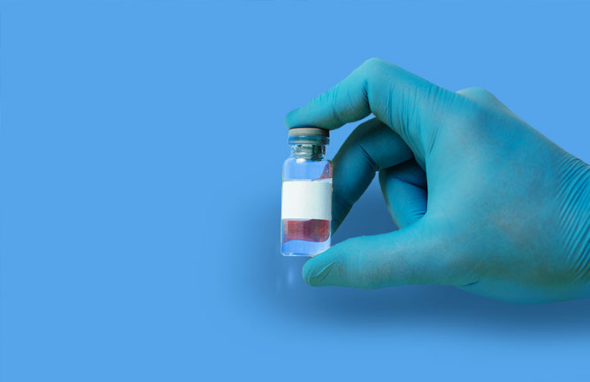What is the color of the background?
Please look at the screenshot and answer in one word or a short phrase.

Soft blue